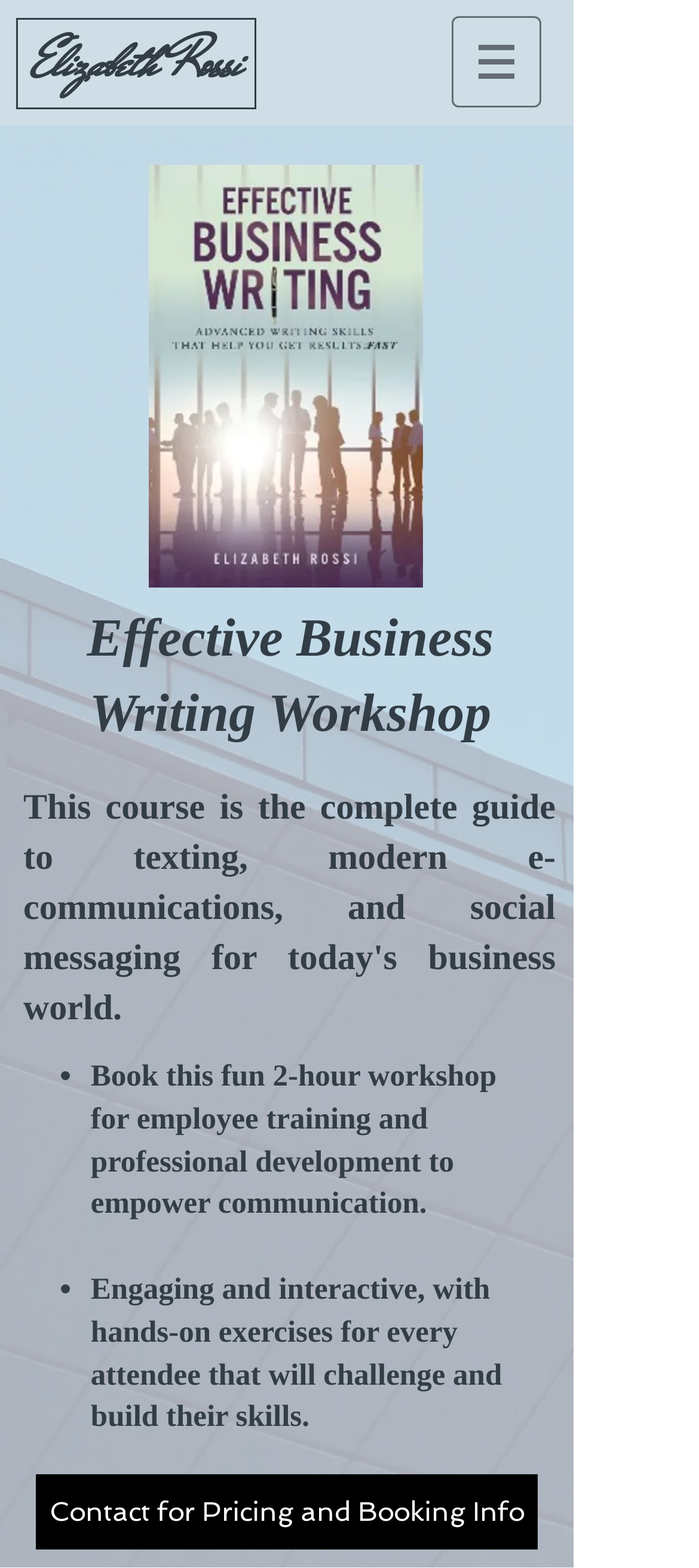Describe every aspect of the webpage in a detailed manner.

The webpage is about an "Effective Business Writing Workshop" by Elizabeth Rossi. At the top left, there is a link to Elizabeth Rossi's profile. Next to it, on the top right, is a navigation menu labeled "Site" with a button that has a popup menu. The navigation menu also contains an image.

Below the navigation menu, there is a large image that spans the entire width of the page, titled "Business Writing Workshop". To the right of the image, there is a smaller image of a book, "Effective Business Writing Book_sm.jpg", which is also a link.

The main content of the page starts with a heading that reads "Effective Business Writing Workshop". Below it, there is a subheading that describes the course as a complete guide to texting, modern e-communications, and social messaging for today's business world.

The page then lists the benefits of the workshop, marked with bullet points. The first point mentions that the workshop is a fun 2-hour training session for employee development to empower communication. The second point describes the workshop as engaging and interactive, with hands-on exercises for every attendee to challenge and build their skills.

At the bottom of the page, there is a call-to-action link to "Contact for Pricing and Booking Info".